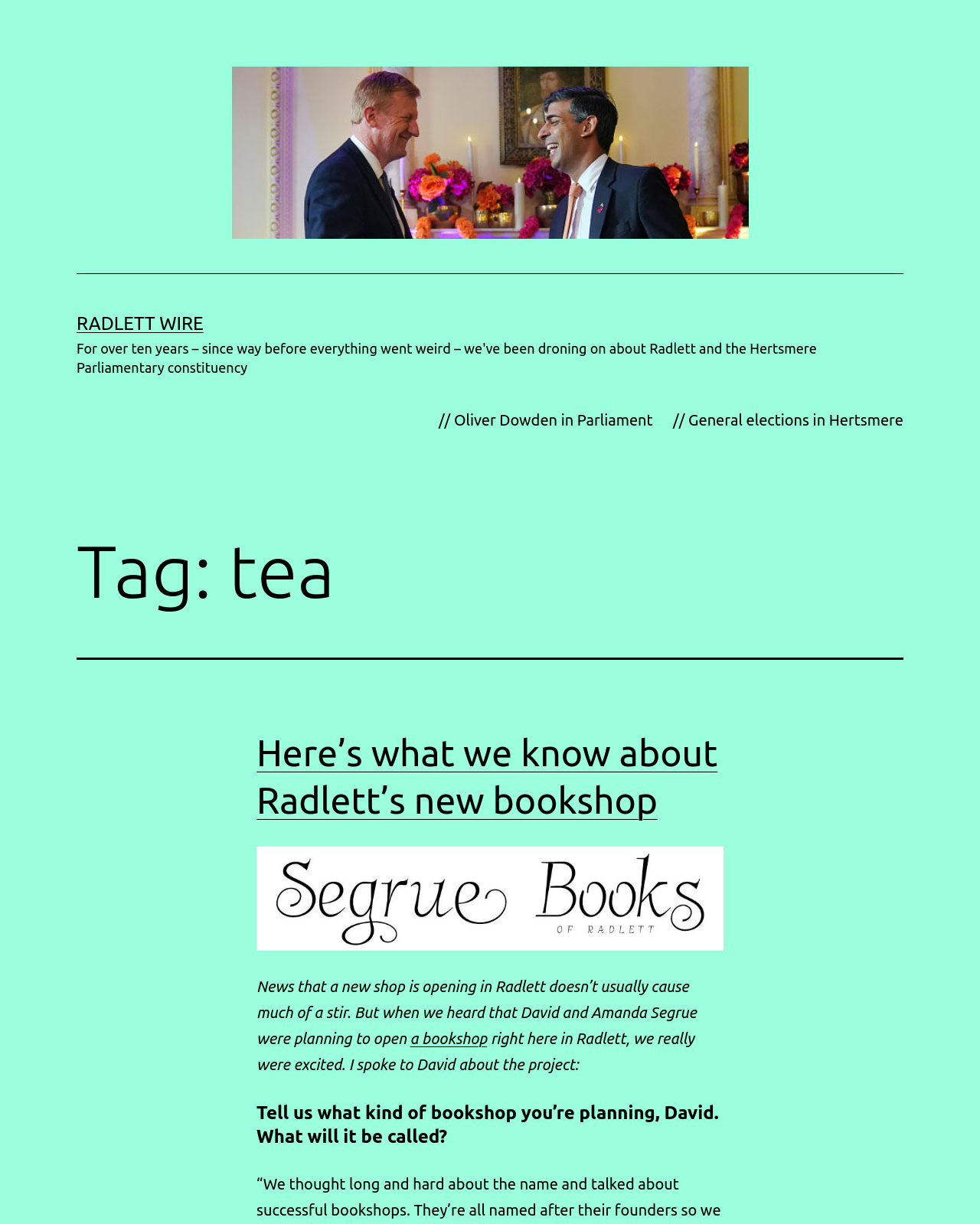Provide the bounding box coordinates of the HTML element described by the text: "a bookshop". The coordinates should be in the format [left, top, right, bottom] with values between 0 and 1.

[0.418, 0.841, 0.497, 0.855]